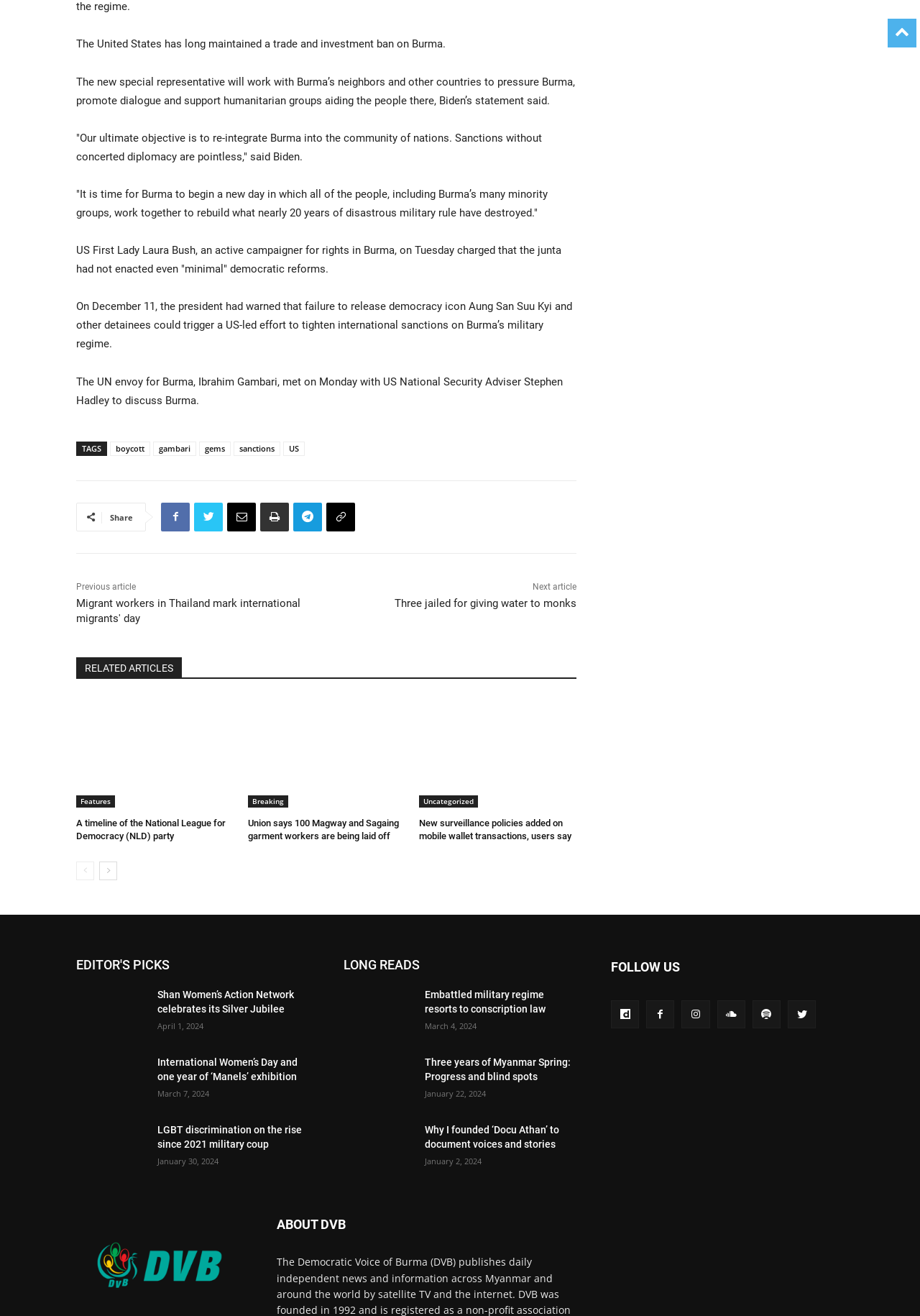Using the description "title="Dailymotion"", predict the bounding box of the relevant HTML element.

[0.664, 0.76, 0.695, 0.782]